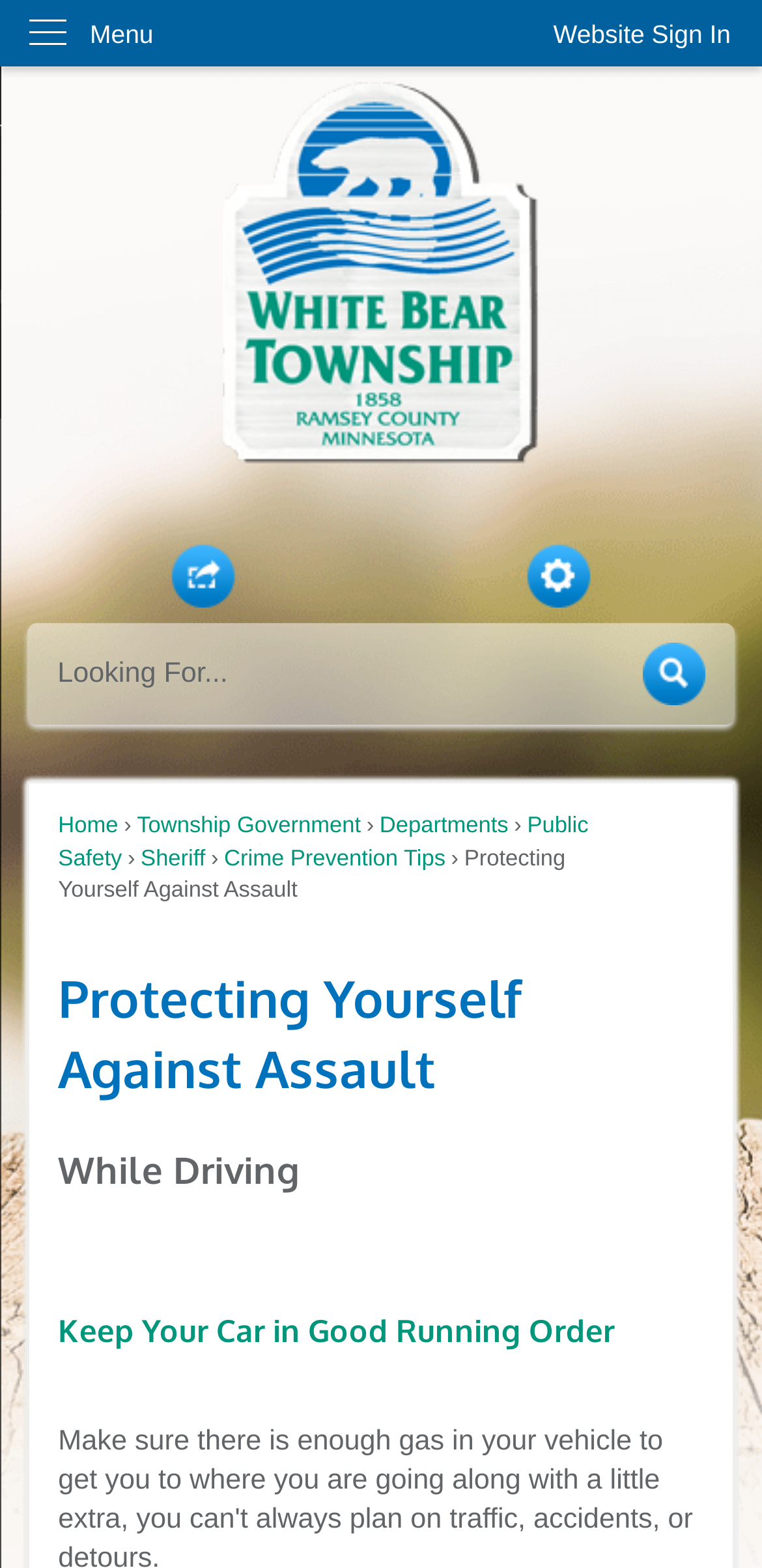Find the bounding box coordinates of the element you need to click on to perform this action: 'Share this page'. The coordinates should be represented by four float values between 0 and 1, in the format [left, top, right, bottom].

[0.037, 0.345, 0.5, 0.387]